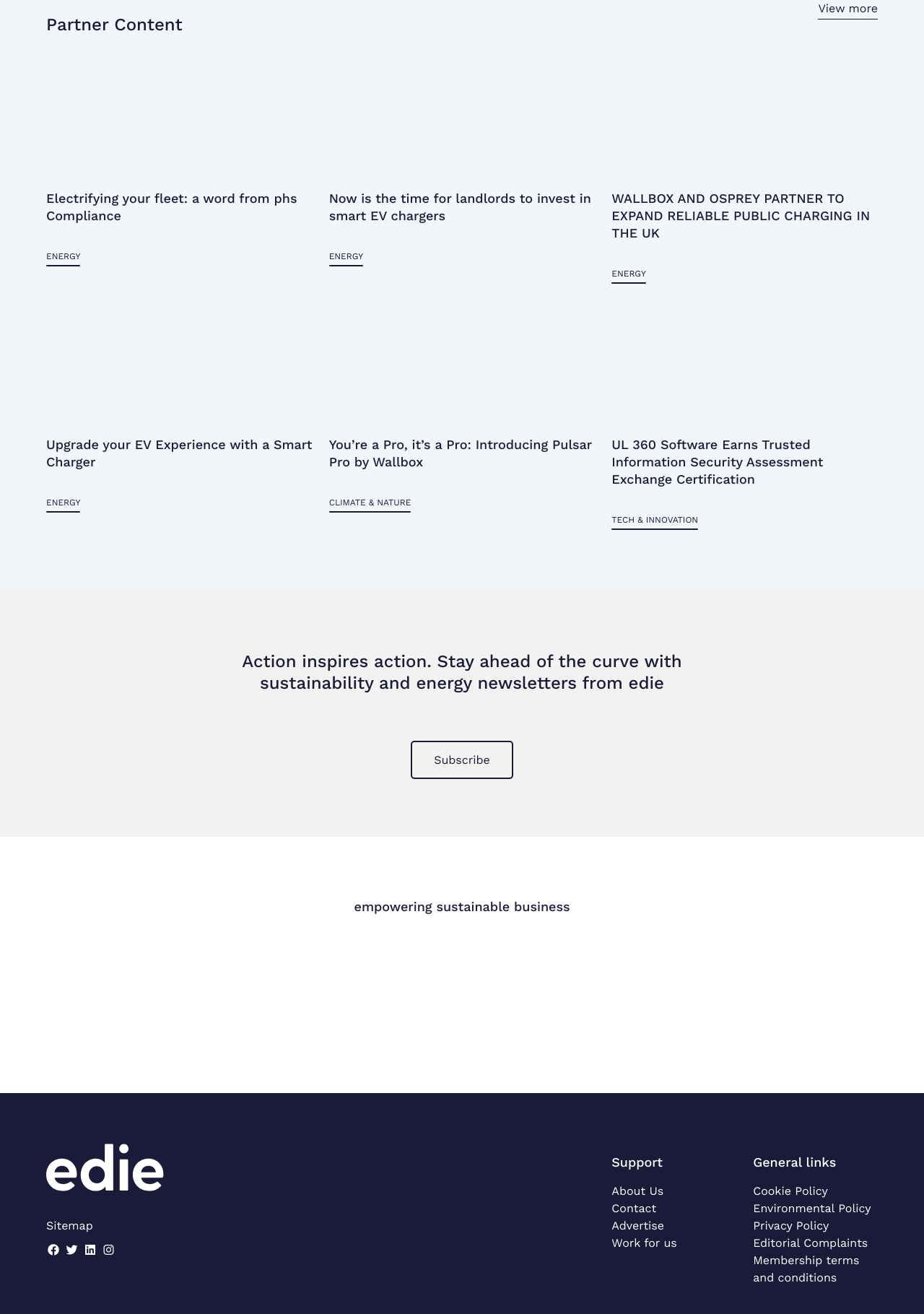Please give a one-word or short phrase response to the following question: 
How many links are there in the 'Partner Content' section?

5